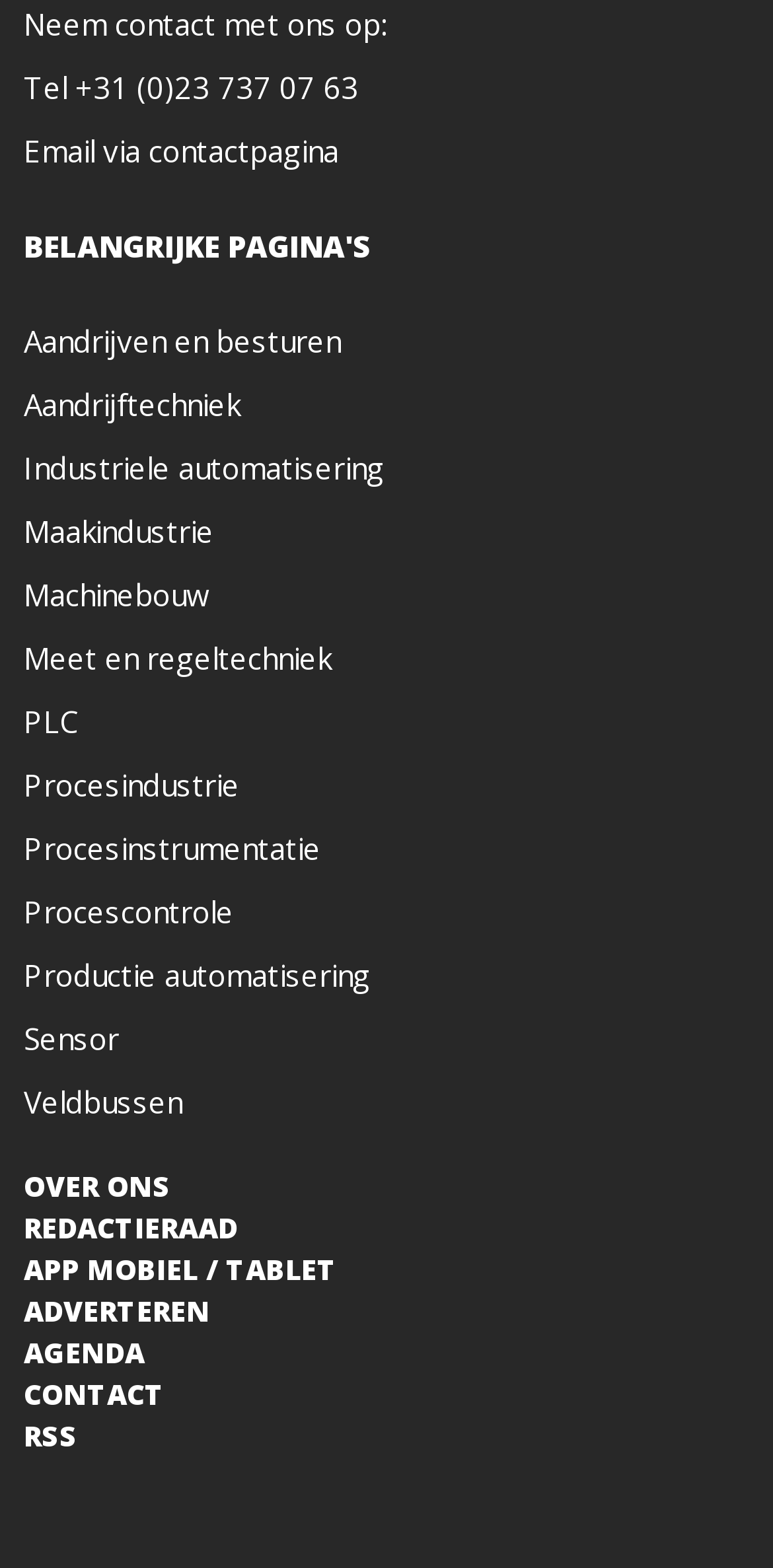Determine the bounding box coordinates of the region to click in order to accomplish the following instruction: "Read about OVER ONS". Provide the coordinates as four float numbers between 0 and 1, specifically [left, top, right, bottom].

[0.031, 0.745, 0.221, 0.769]